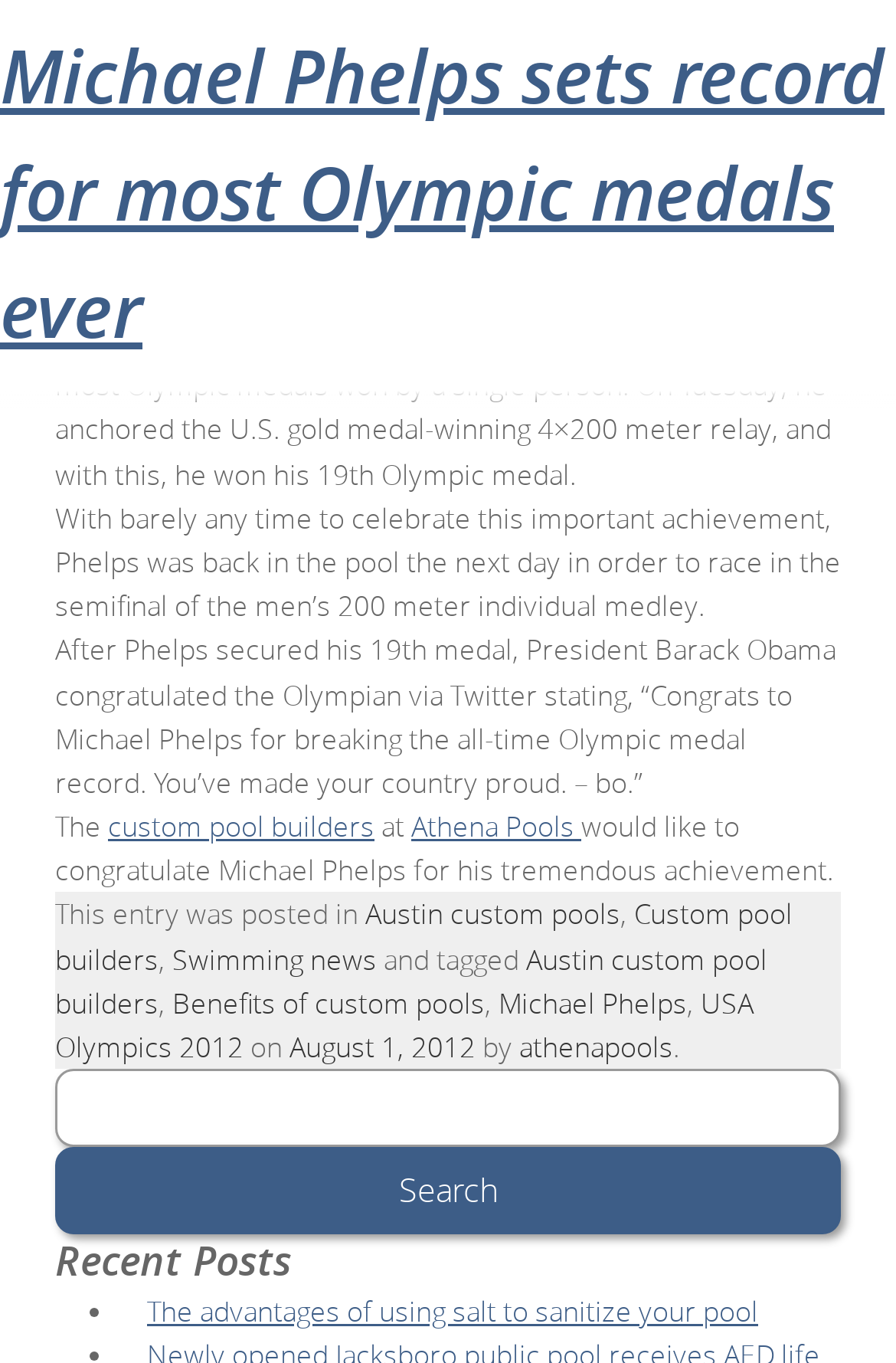Please specify the bounding box coordinates of the clickable section necessary to execute the following command: "Search for something".

[0.062, 0.784, 0.938, 0.842]